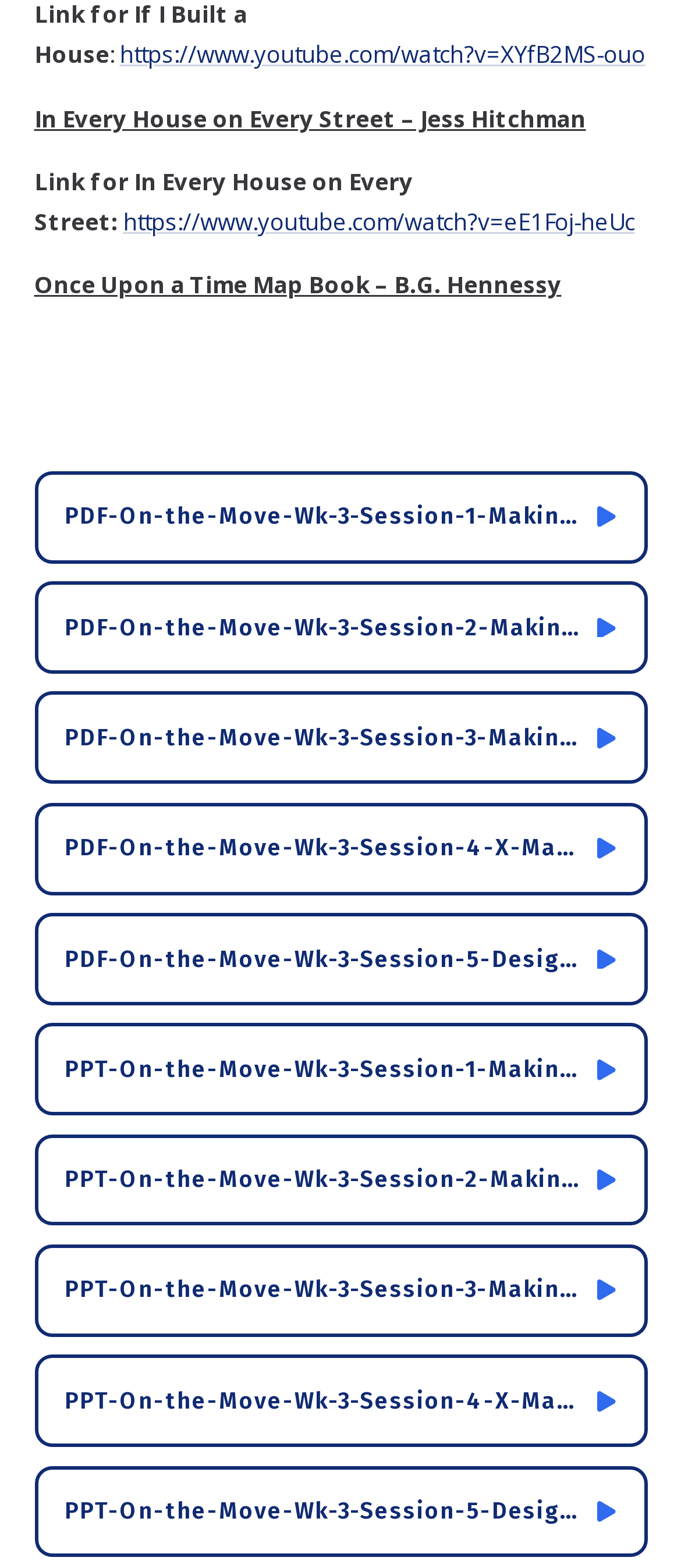Please locate the bounding box coordinates of the element that should be clicked to complete the given instruction: "View PPT-On-the-Move-Wk-3-Session-1-Making-Maps-From-Stories".

[0.05, 0.653, 0.95, 0.712]